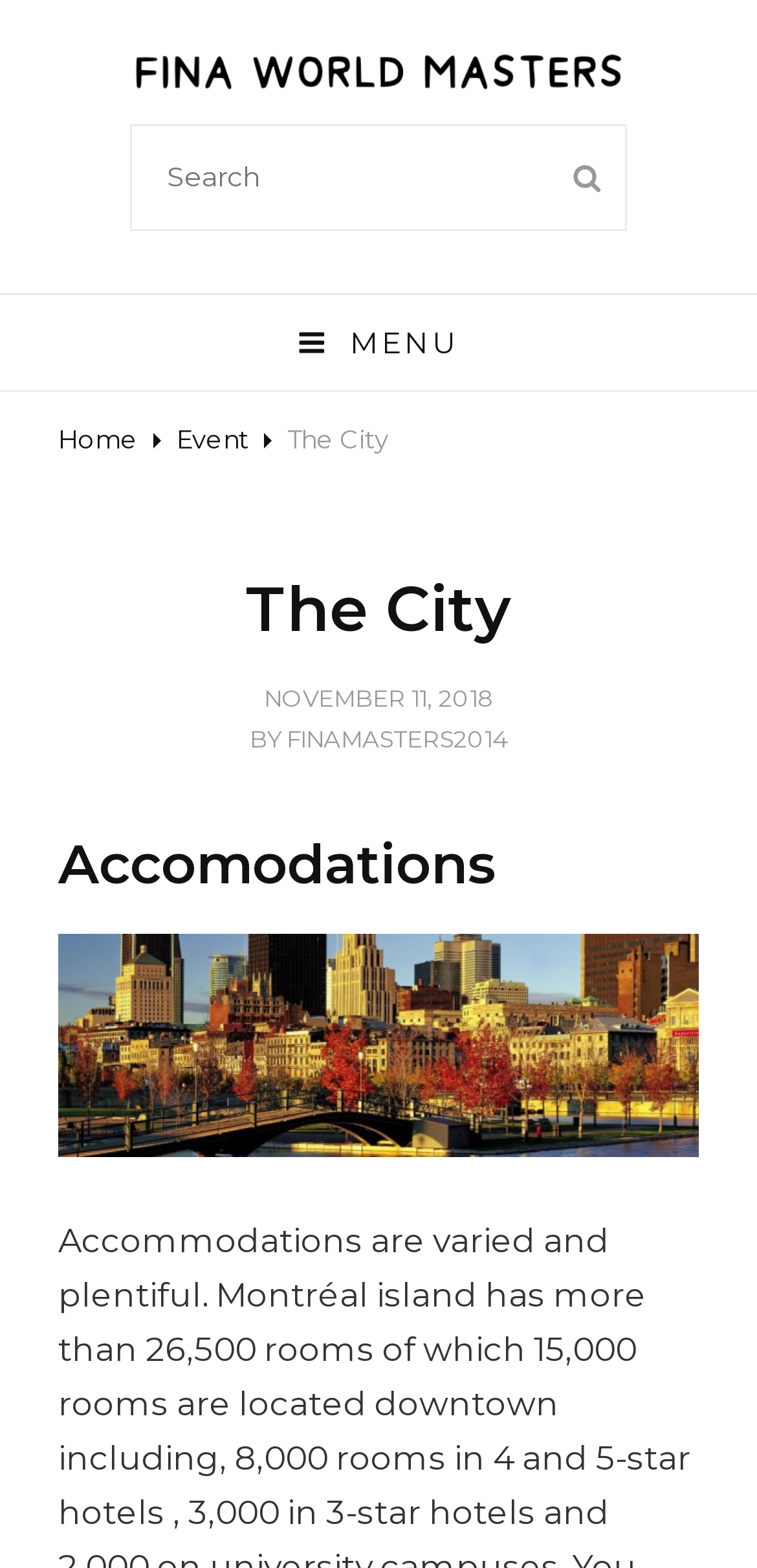What is the category of the webpage content?
Please ensure your answer to the question is detailed and covers all necessary aspects.

The webpage has a heading 'The City' and a subheading 'Accomodations', indicating that the category of the webpage content is related to the city and its accommodations.